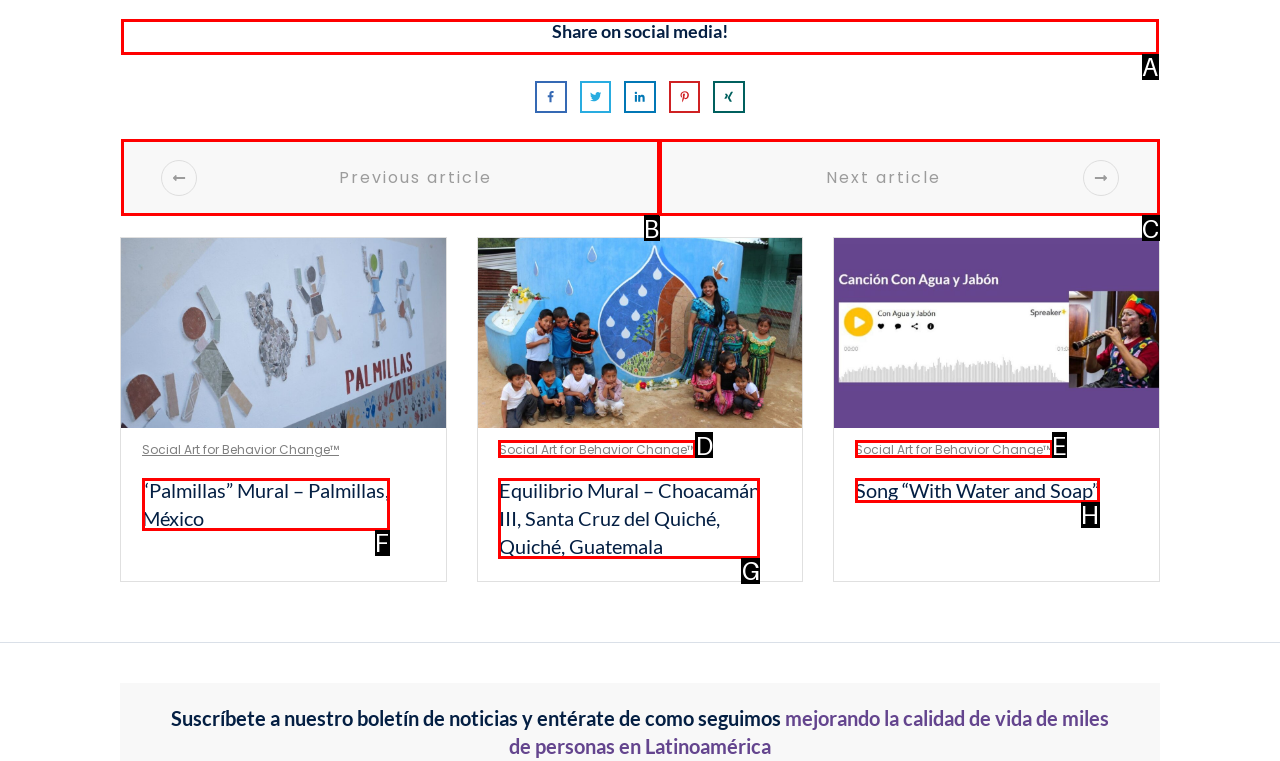Please indicate which HTML element to click in order to fulfill the following task: Share on social media! Respond with the letter of the chosen option.

A